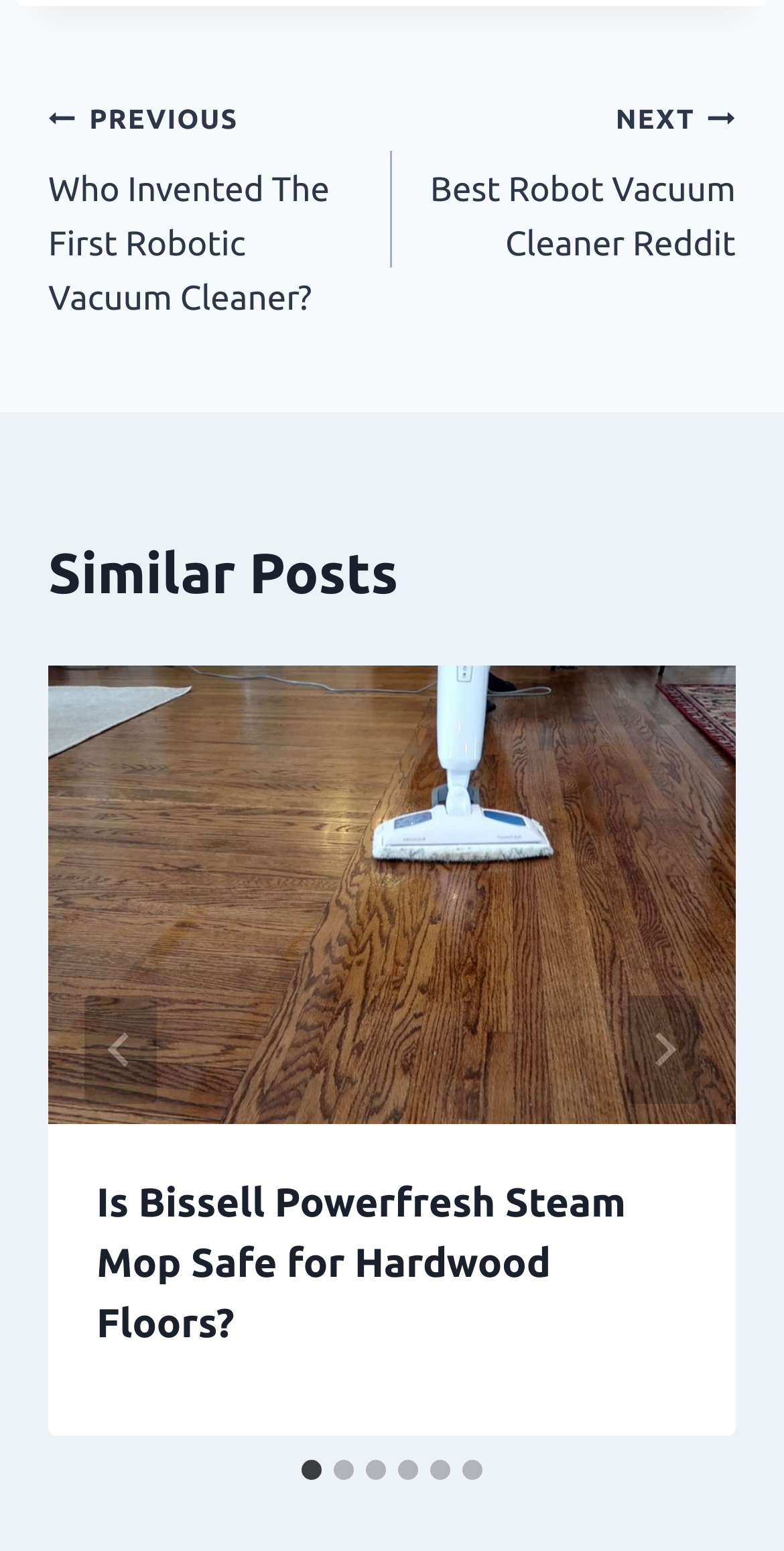Please specify the bounding box coordinates of the element that should be clicked to execute the given instruction: 'Go to last slide'. Ensure the coordinates are four float numbers between 0 and 1, expressed as [left, top, right, bottom].

[0.108, 0.642, 0.2, 0.712]